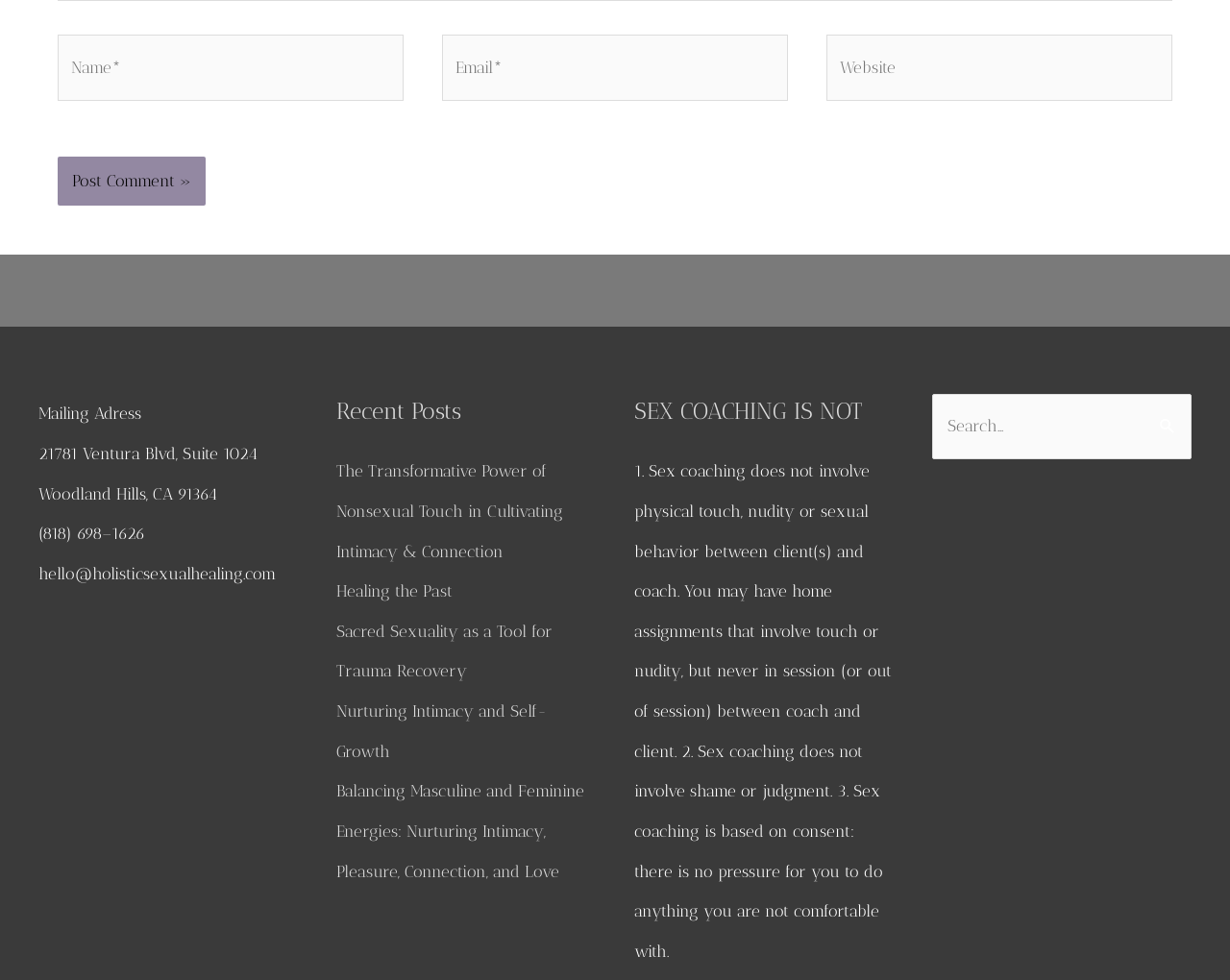Determine the bounding box coordinates for the area that needs to be clicked to fulfill this task: "Click on 'Best Industry for Doing Business'". The coordinates must be given as four float numbers between 0 and 1, i.e., [left, top, right, bottom].

None